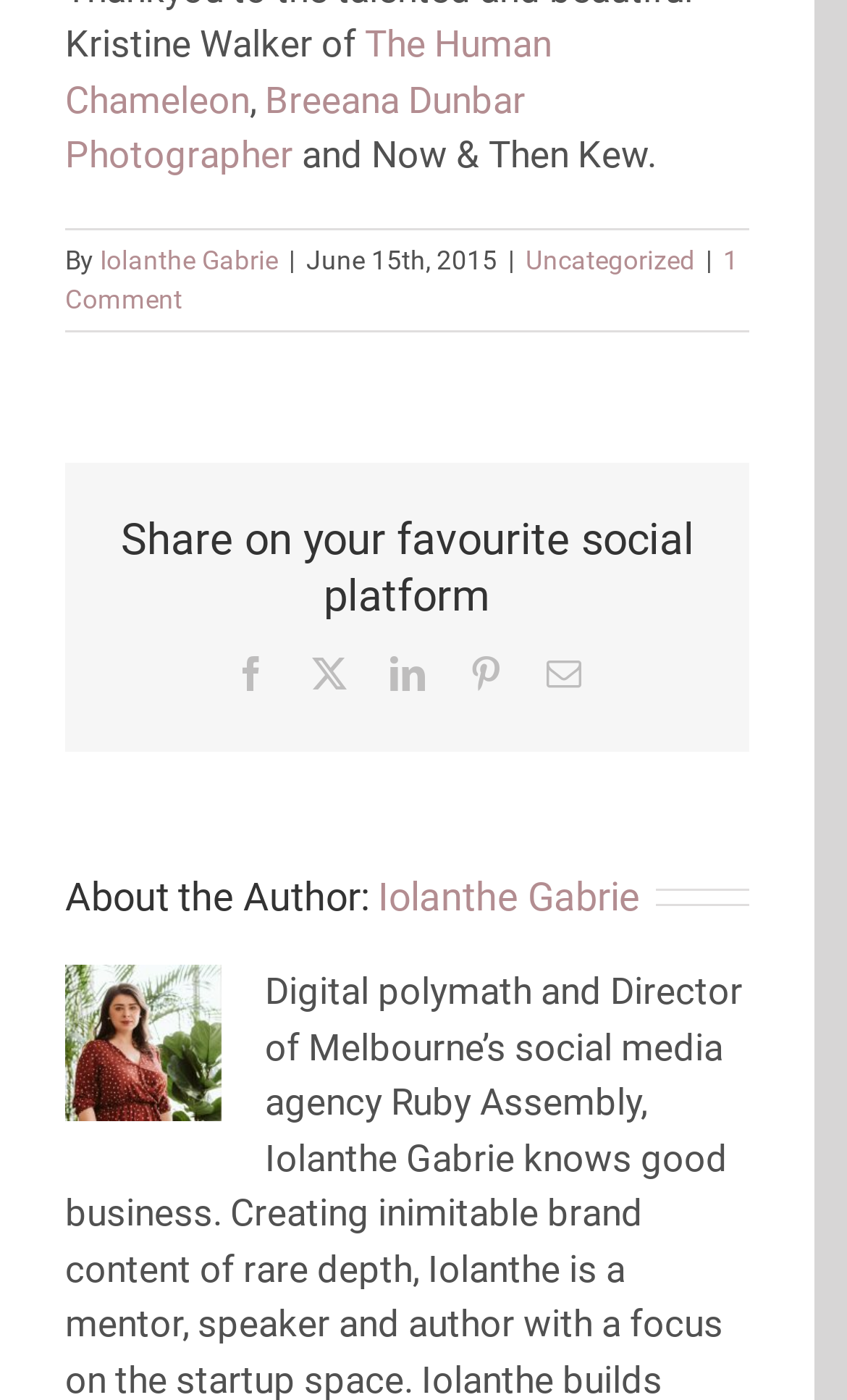Identify the bounding box coordinates of the clickable region required to complete the instruction: "Click on the link to The Human Chameleon". The coordinates should be given as four float numbers within the range of 0 and 1, i.e., [left, top, right, bottom].

[0.077, 0.016, 0.651, 0.086]